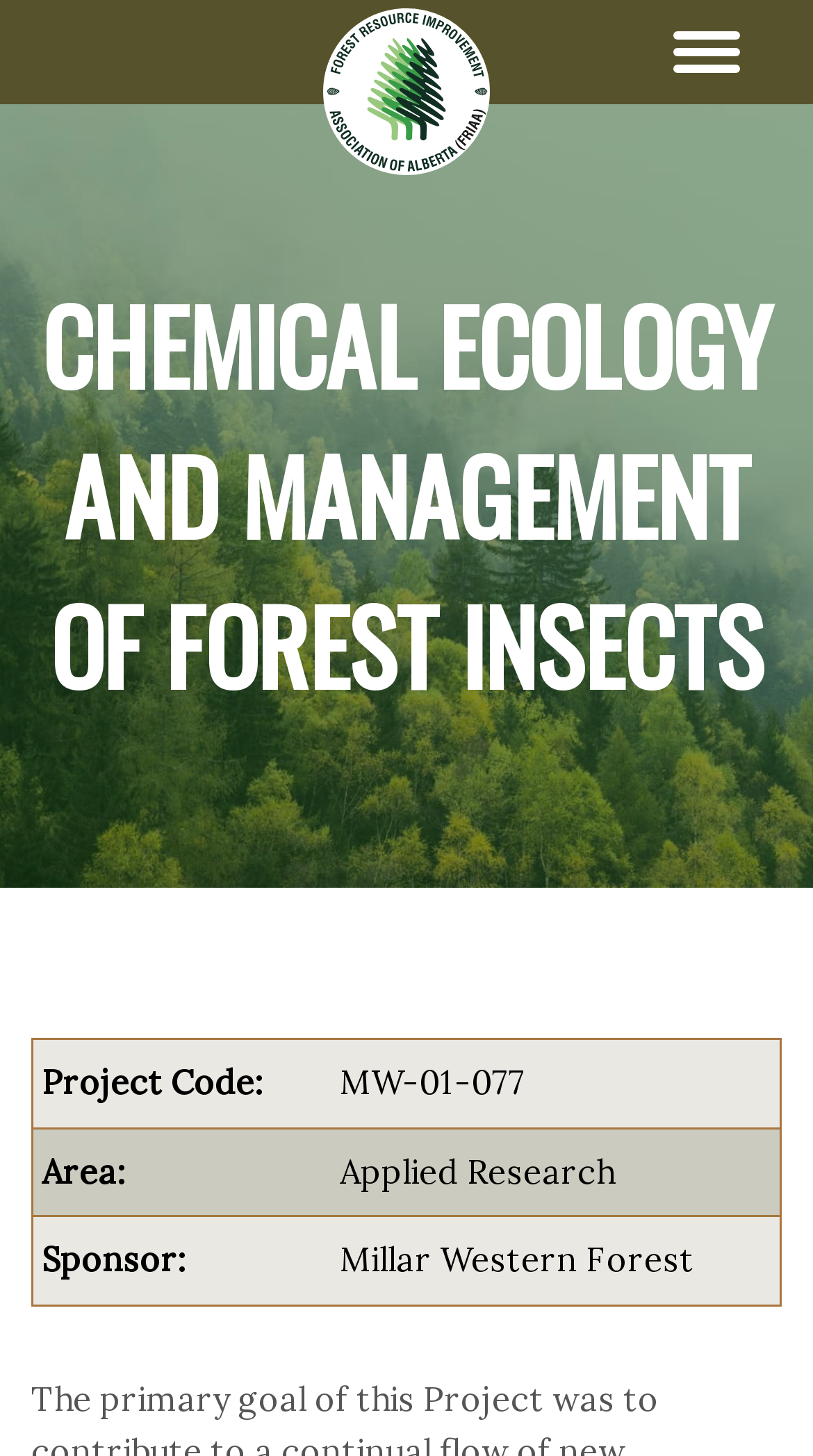What is the sponsor of the project?
We need a detailed and meticulous answer to the question.

I found the sponsor of the project by looking at the table on the webpage, specifically the third row, where it says 'Sponsor:' and the corresponding value is 'Millar Western Forest'.